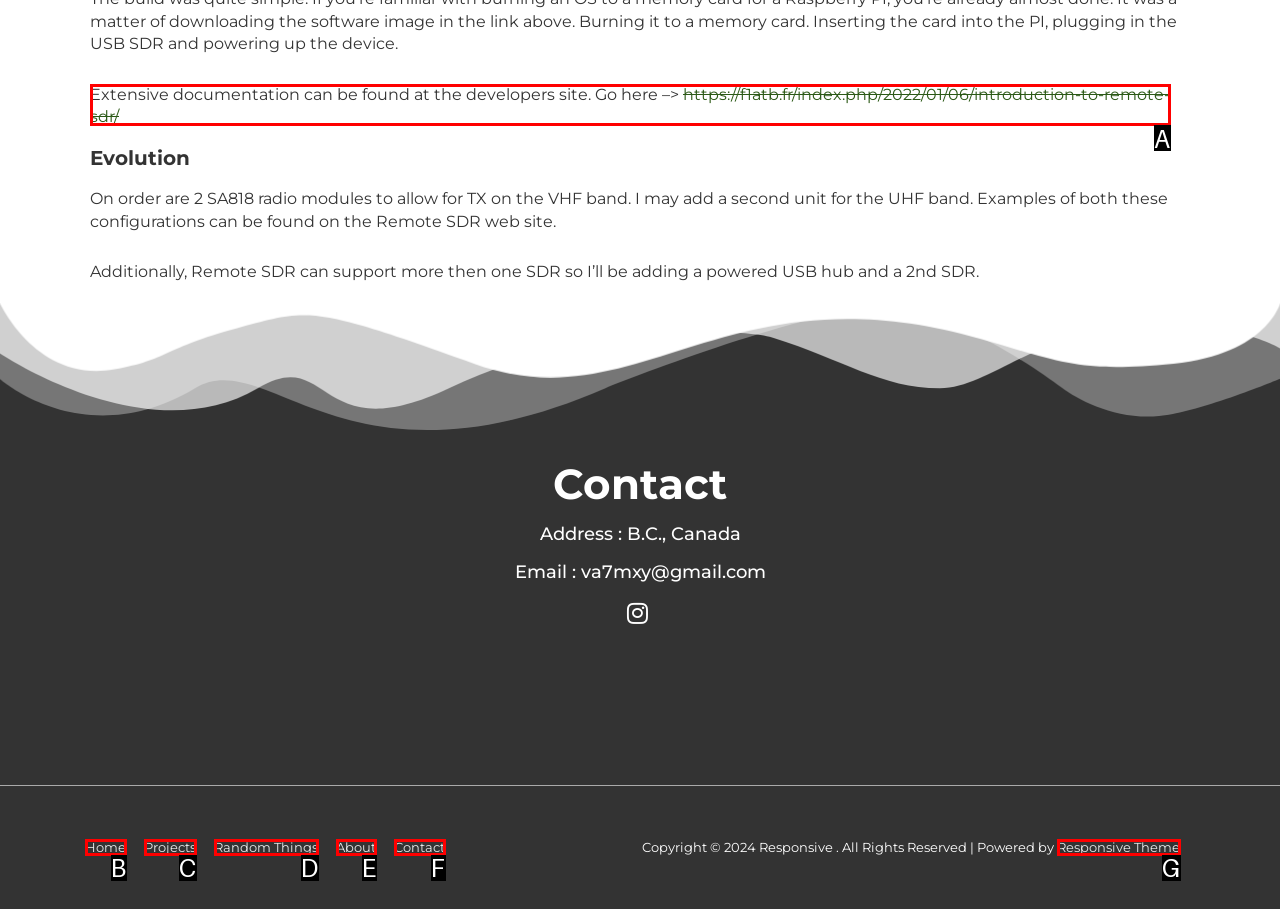Determine which HTML element matches the given description: Home. Provide the corresponding option's letter directly.

B